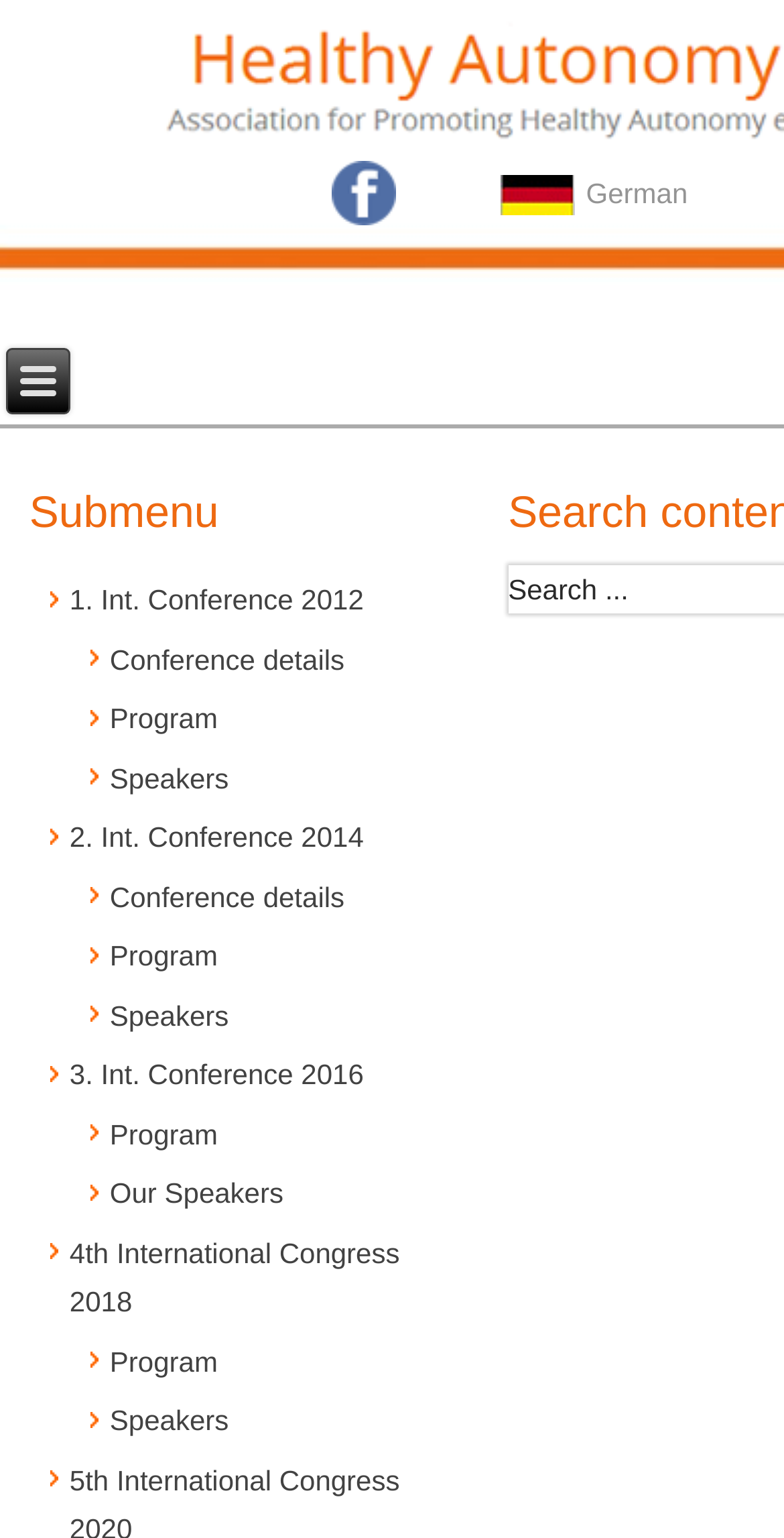What language is the Facebook group link for?
Answer with a single word or phrase, using the screenshot for reference.

English